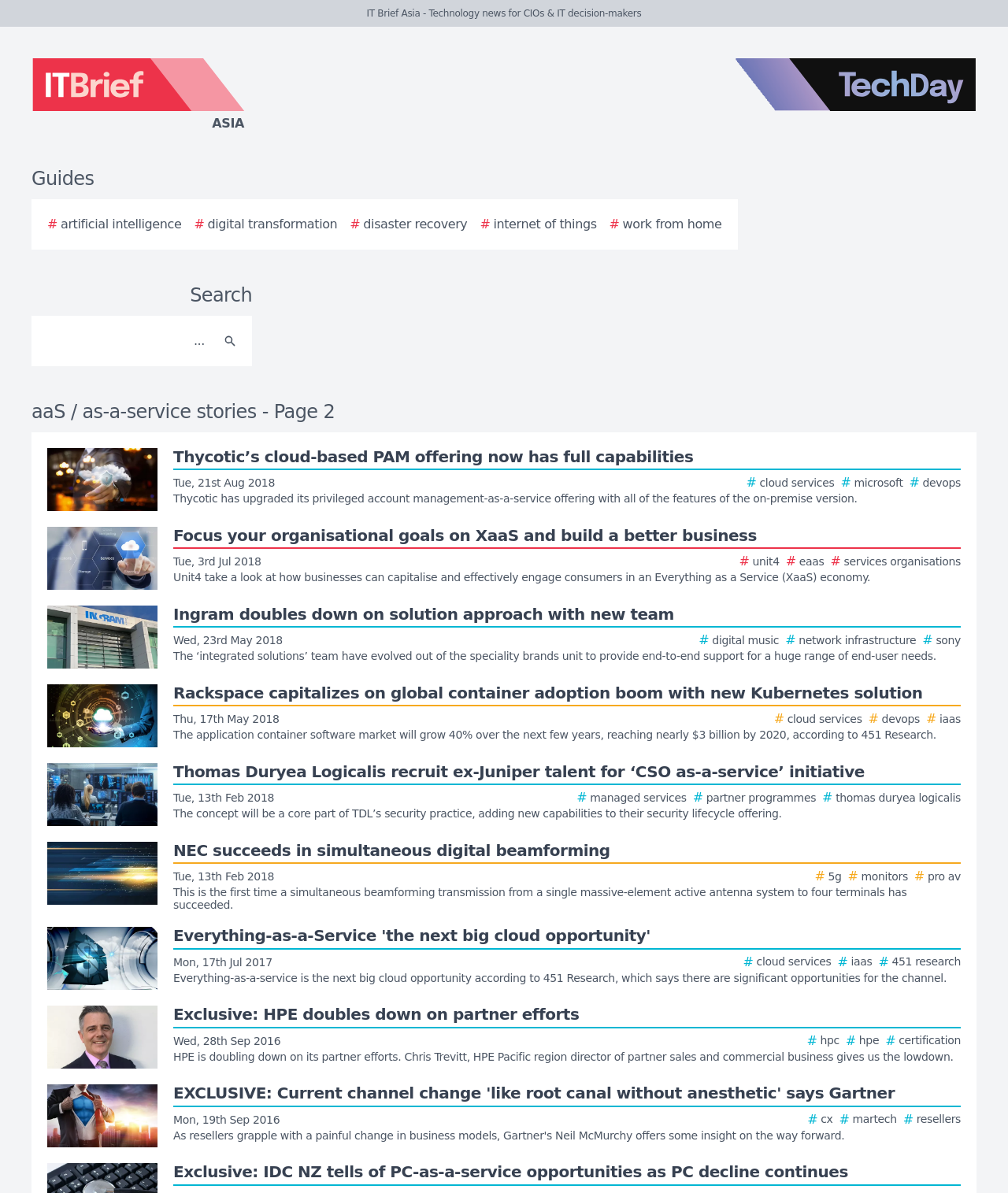Given the webpage screenshot and the description, determine the bounding box coordinates (top-left x, top-left y, bottom-right x, bottom-right y) that define the location of the UI element matching this description: Asia

[0.0, 0.049, 0.438, 0.112]